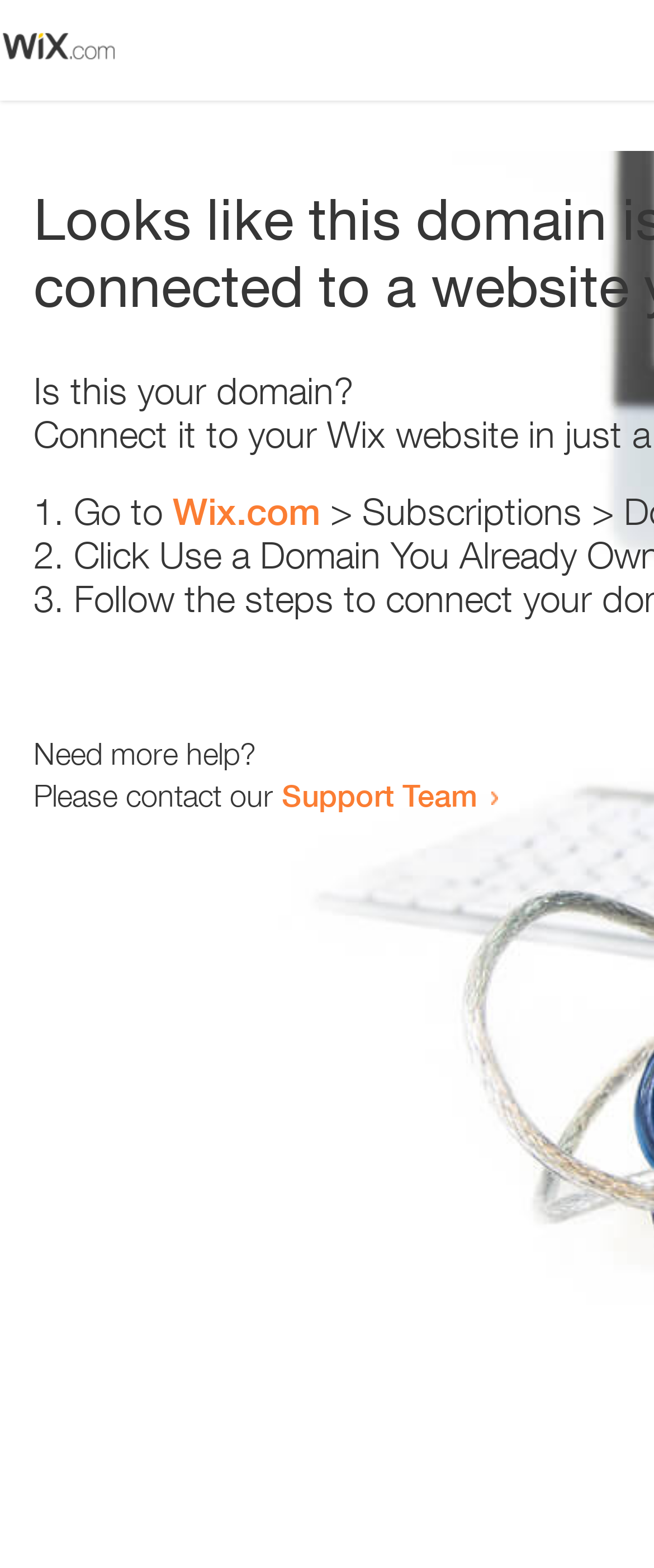Please respond in a single word or phrase: 
What is the first step to resolve the issue?

Go to Wix.com